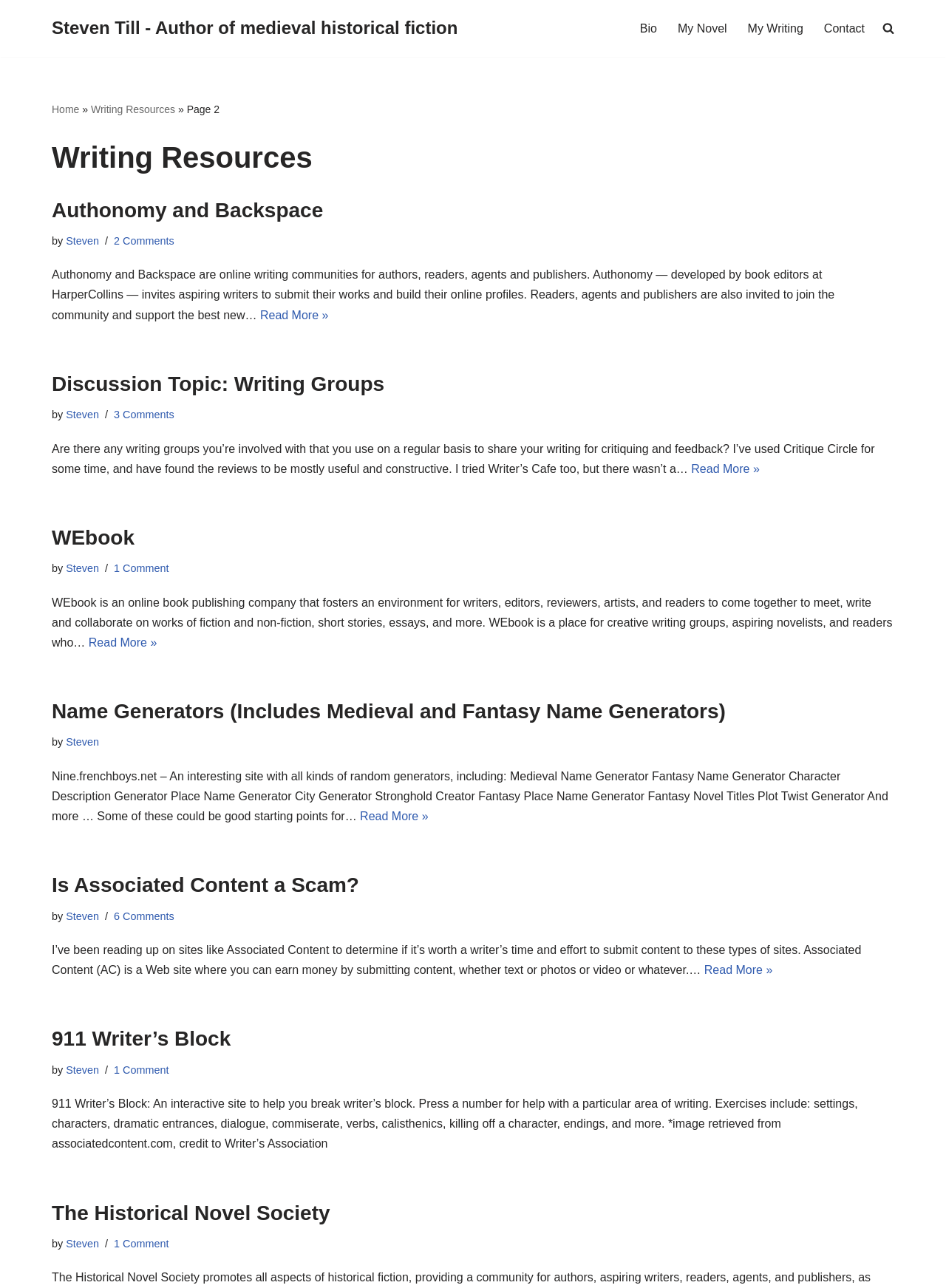Given the description "The Historical Novel Society", provide the bounding box coordinates of the corresponding UI element.

[0.055, 0.933, 0.349, 0.95]